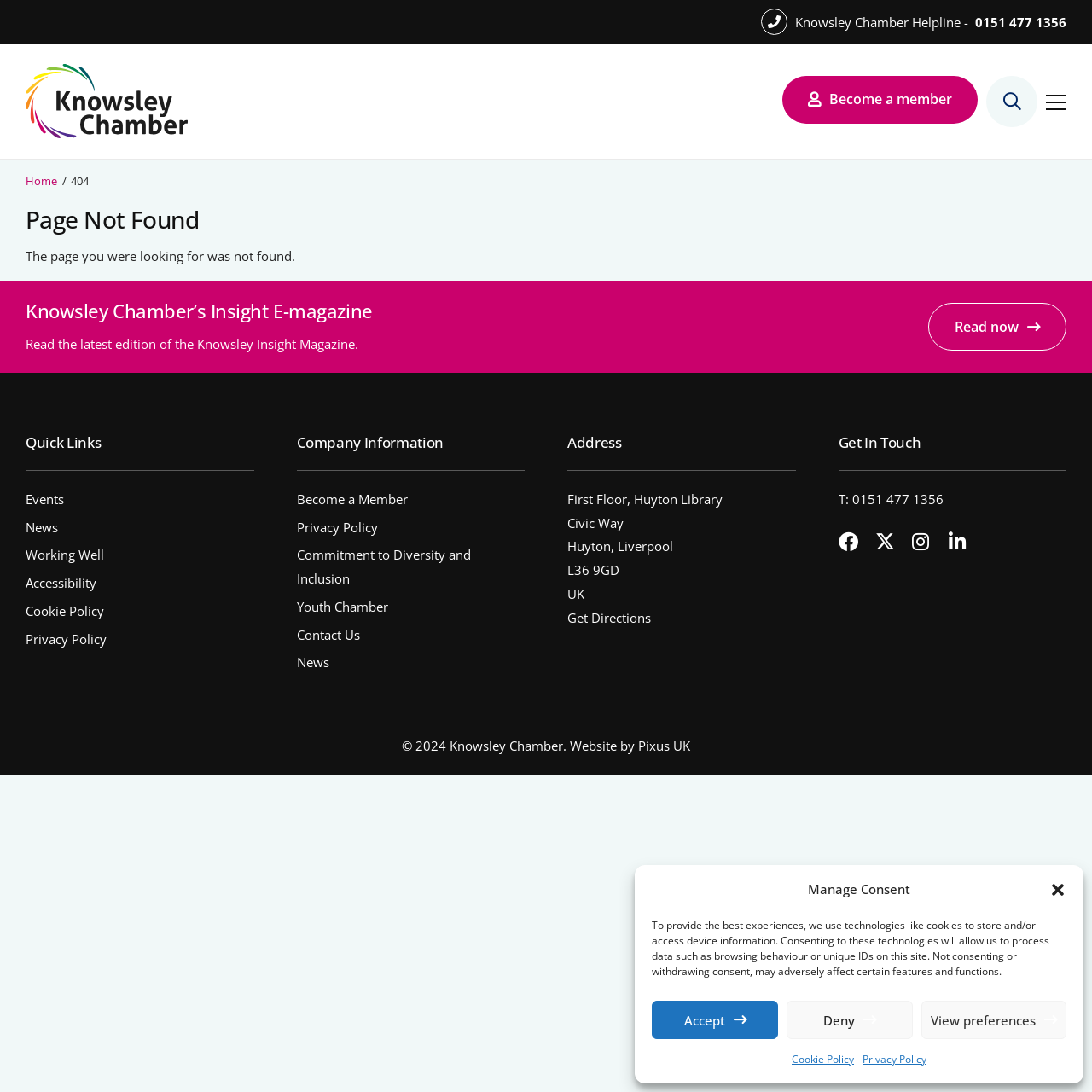Use a single word or phrase to answer the question: 
What is the error message on this webpage?

Page Not Found